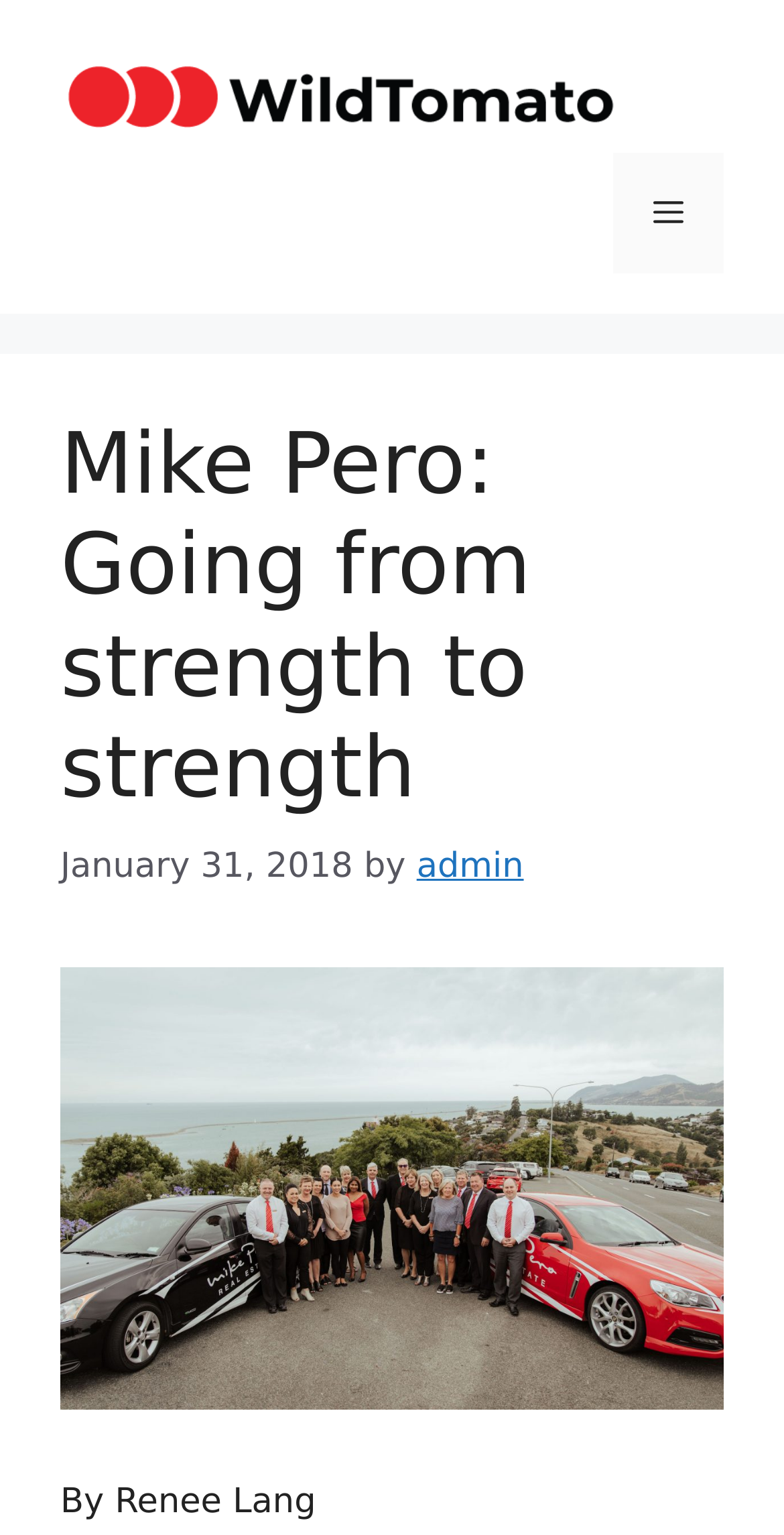Identify and generate the primary title of the webpage.

Mike Pero: Going from strength to strength